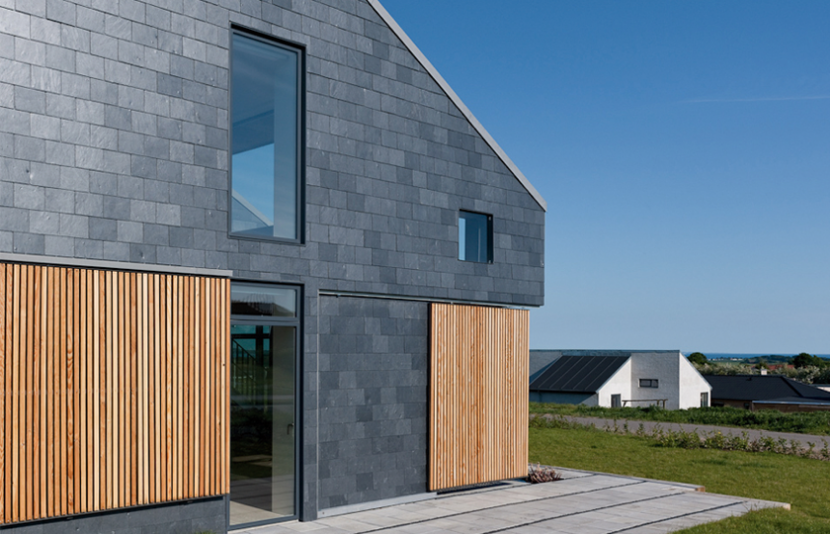Please analyze the image and give a detailed answer to the question:
Where is the 'Home for Life' located?

The caption provides the location of the building, stating that the backdrop reveals a serene landscape in Lystrup, Denmark, which is where the 'Home for Life' is situated.